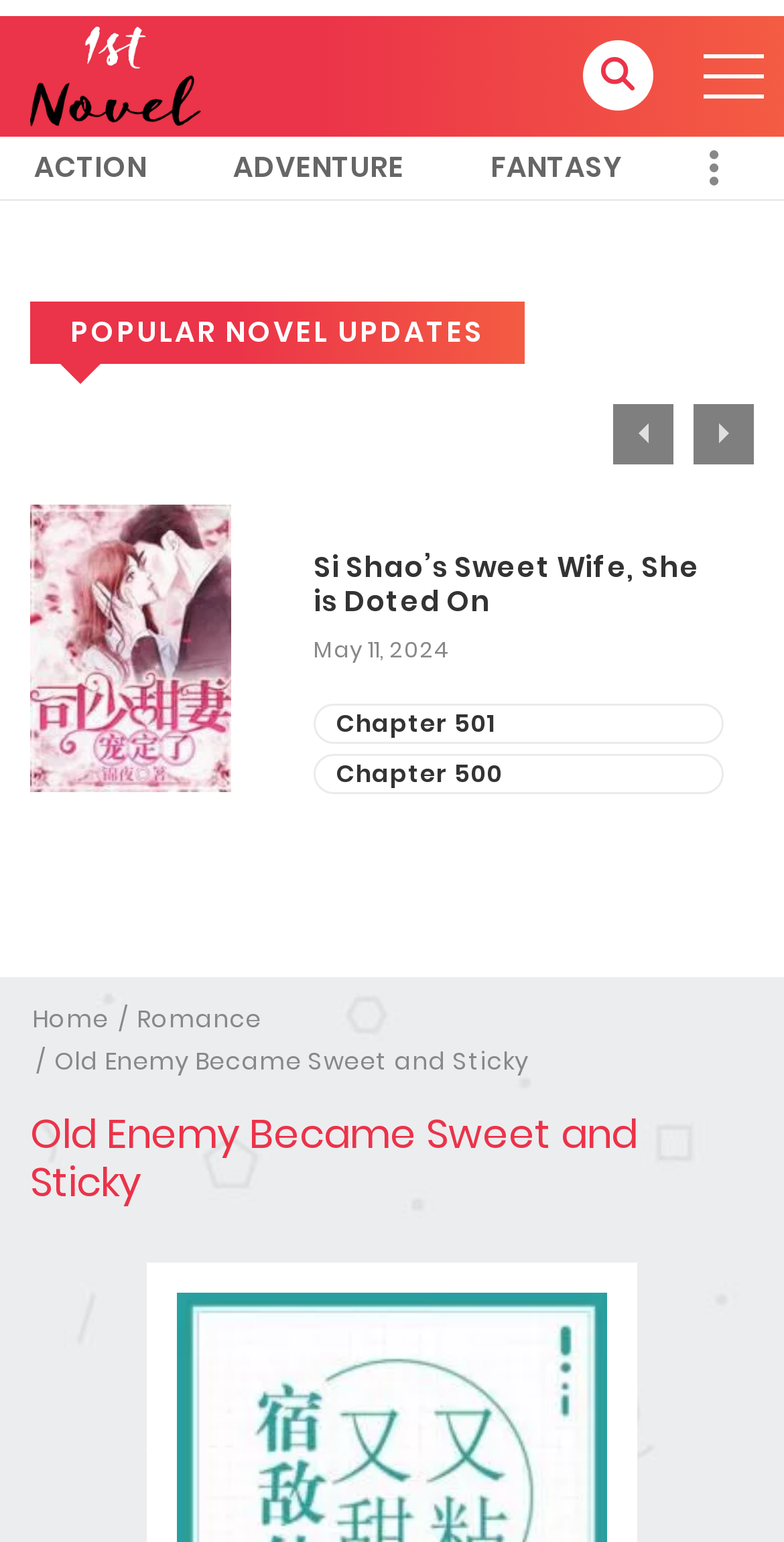Provide the bounding box for the UI element matching this description: "Search".

None